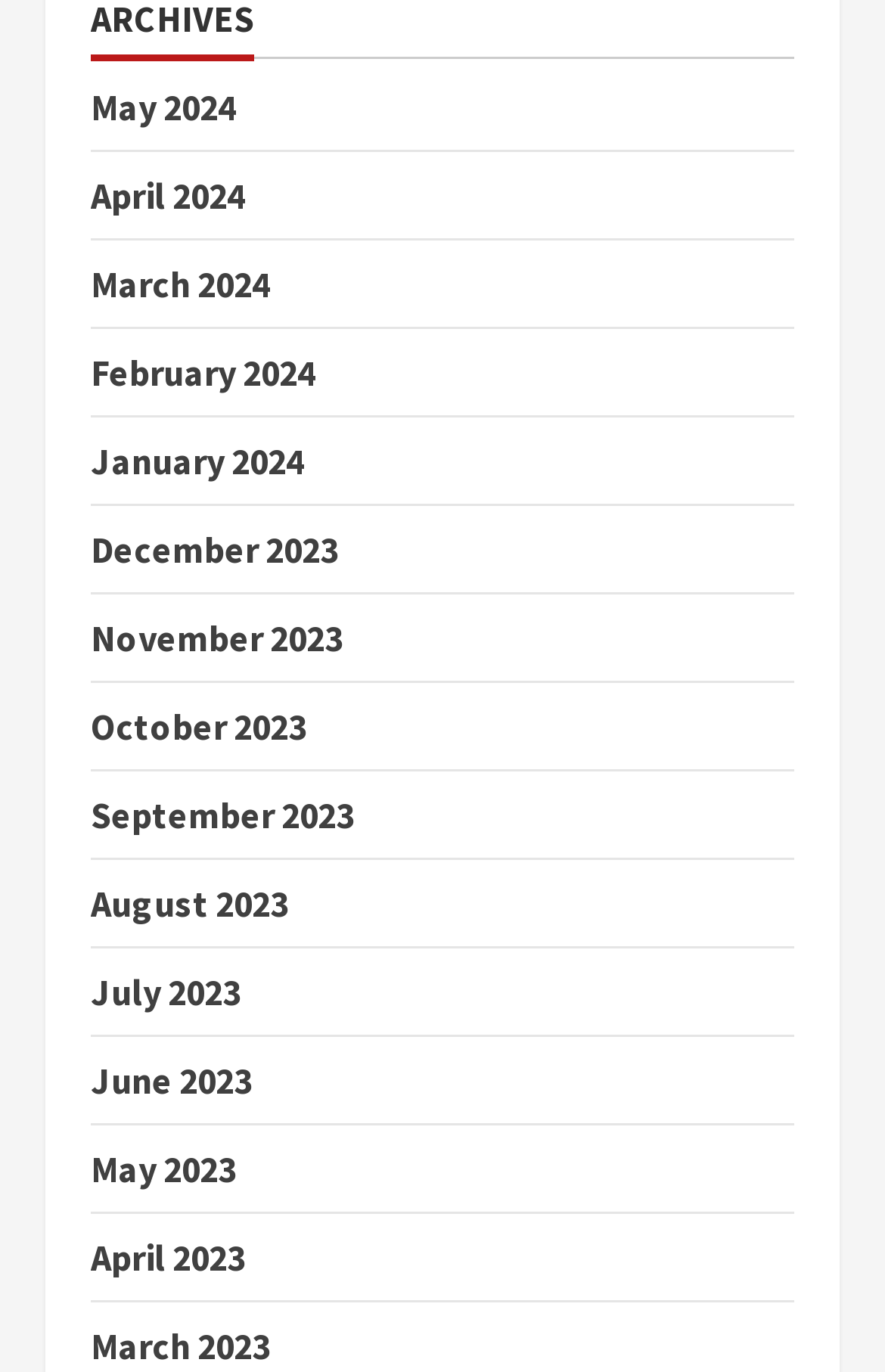How many months are listed?
Using the information from the image, give a concise answer in one word or a short phrase.

12